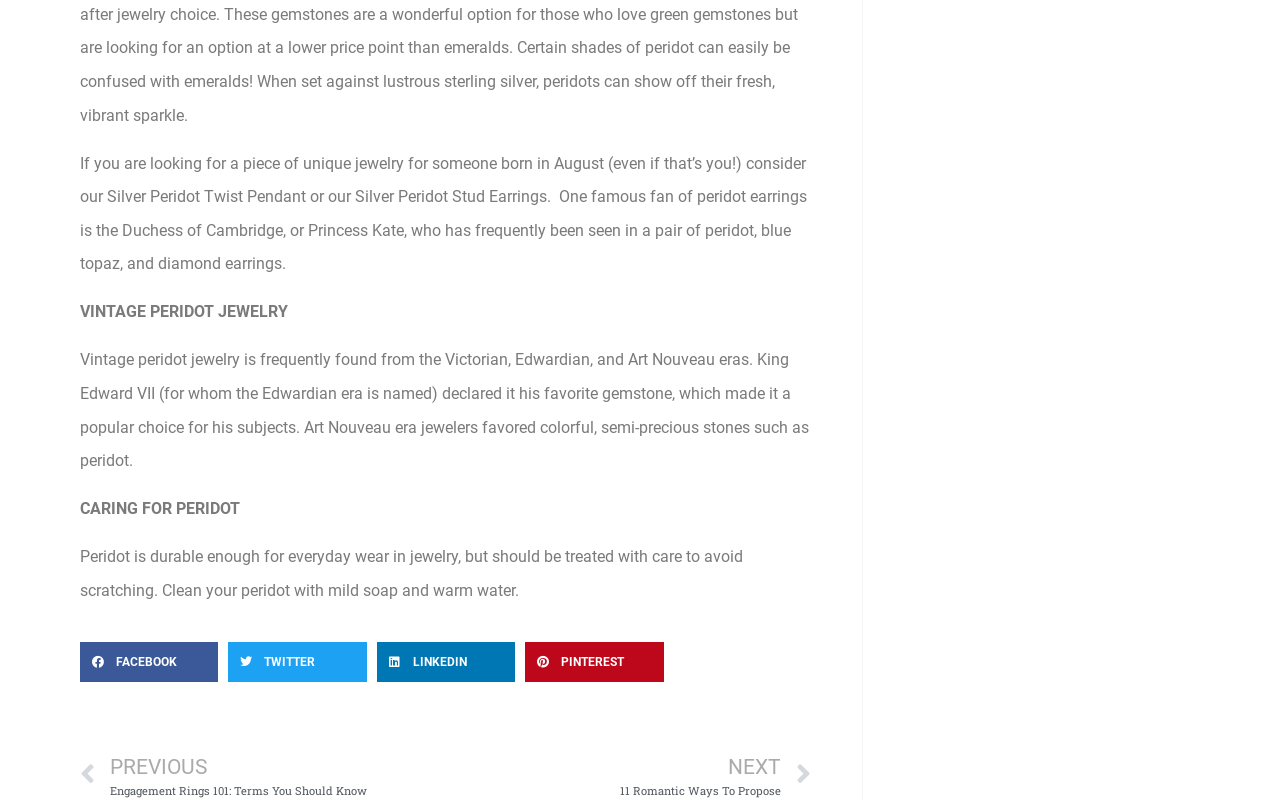How should peridot jewelry be cleaned?
Provide a concise answer using a single word or phrase based on the image.

Mild soap and warm water